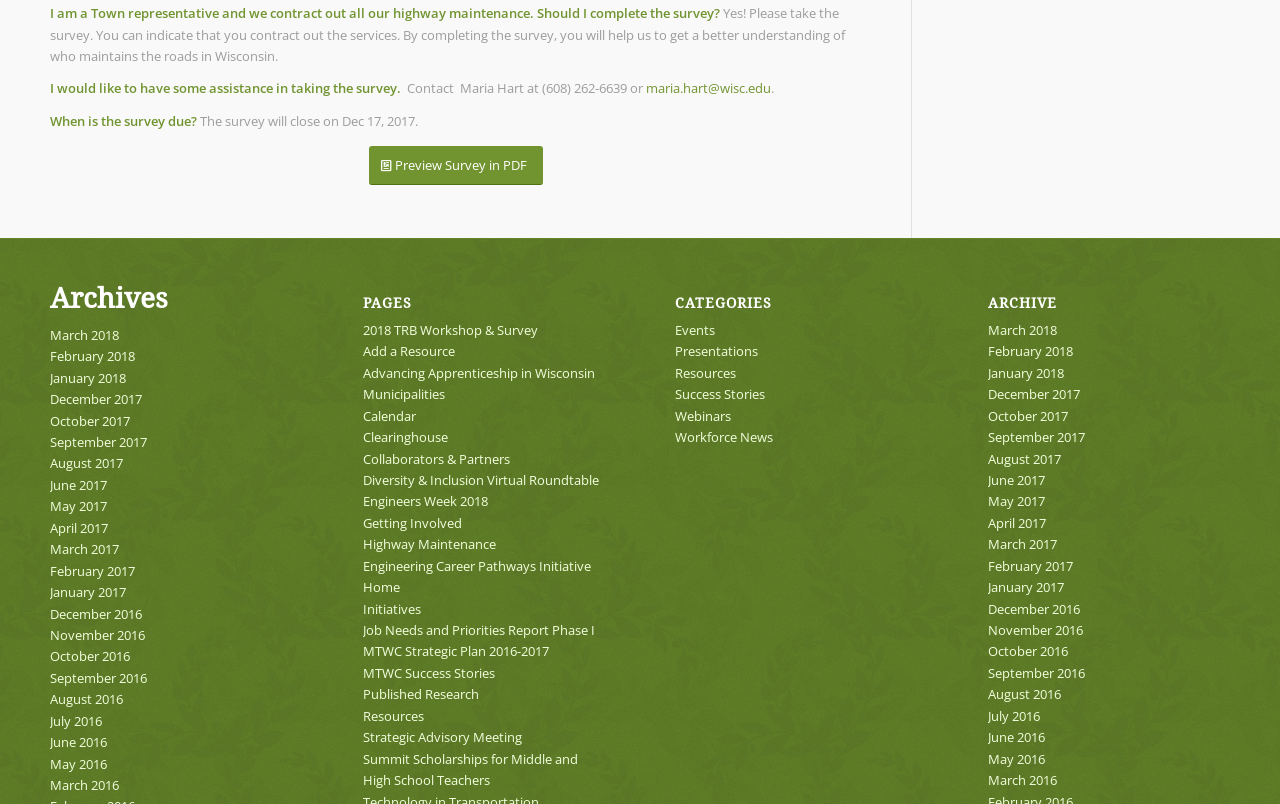Specify the bounding box coordinates of the element's area that should be clicked to execute the given instruction: "Go to the 'Home' page". The coordinates should be four float numbers between 0 and 1, i.e., [left, top, right, bottom].

[0.283, 0.719, 0.312, 0.741]